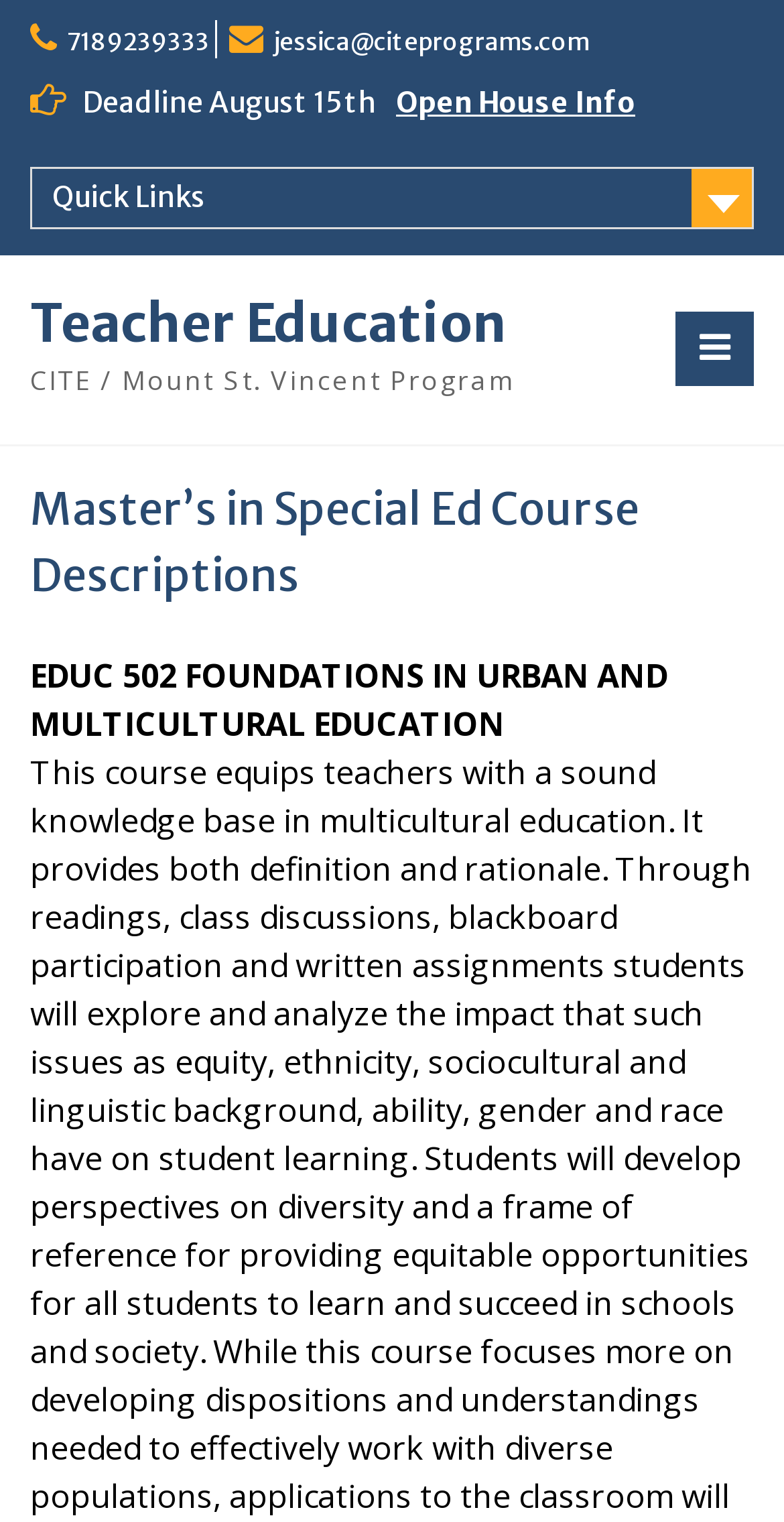Provide the bounding box coordinates of the HTML element described as: "Open House Info". The bounding box coordinates should be four float numbers between 0 and 1, i.e., [left, top, right, bottom].

[0.505, 0.055, 0.81, 0.079]